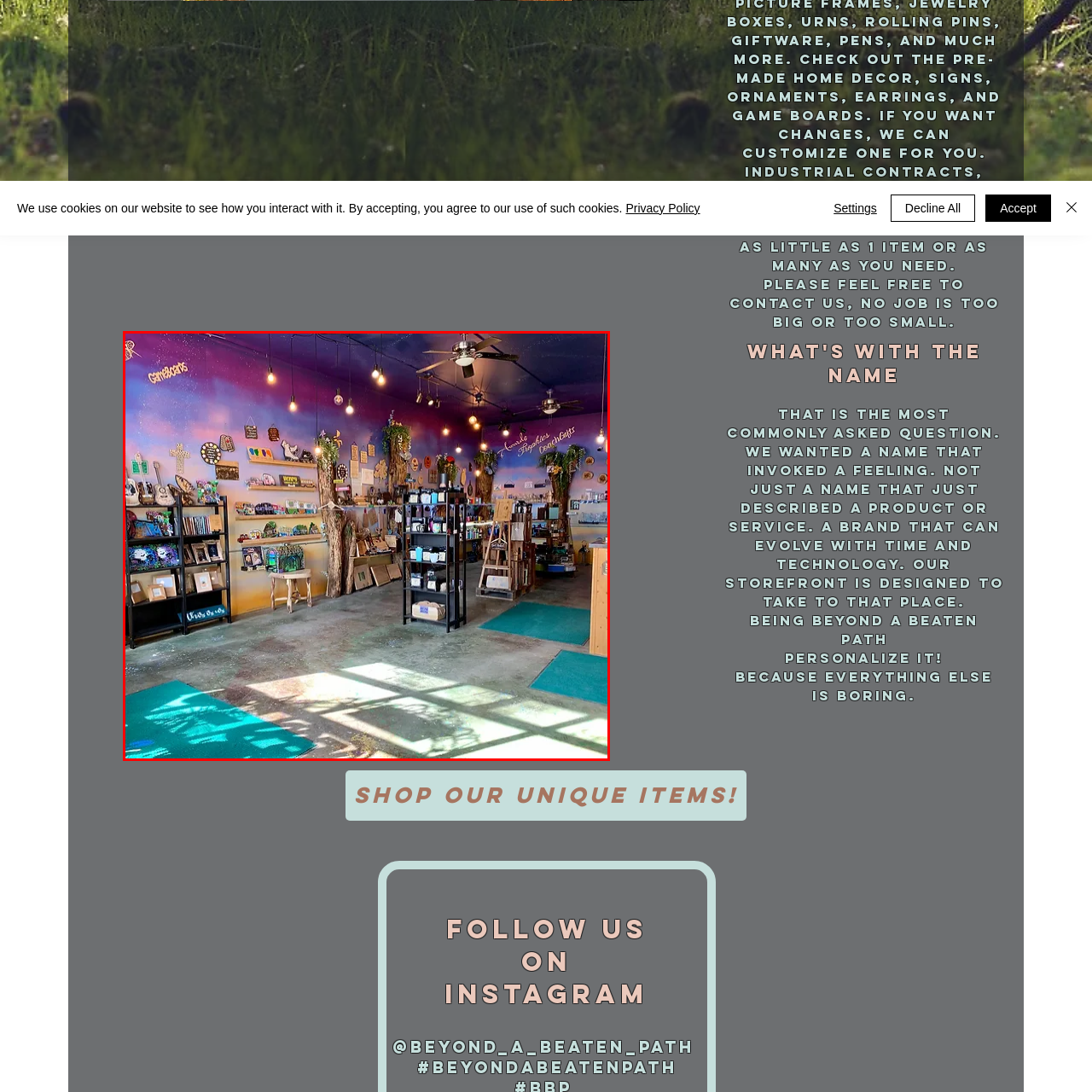What is the purpose of the soft lighting?
Analyze the image enclosed by the red bounding box and reply with a one-word or phrase answer.

To create a warm atmosphere